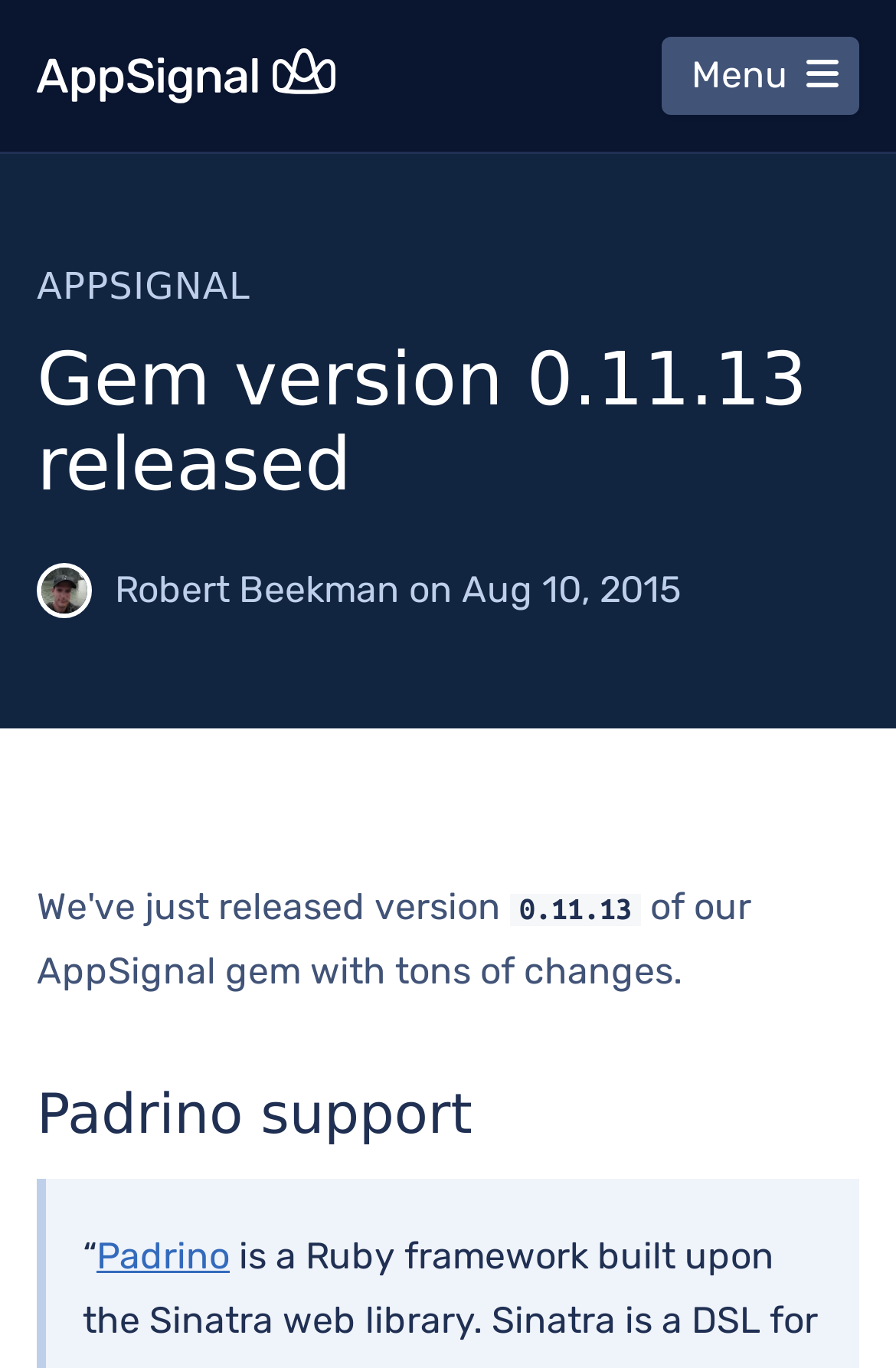What is the date of the latest article?
Kindly offer a detailed explanation using the data available in the image.

I found the date by looking at the time element that contains the static text 'Aug 10, 2015', which is located below the author's name.